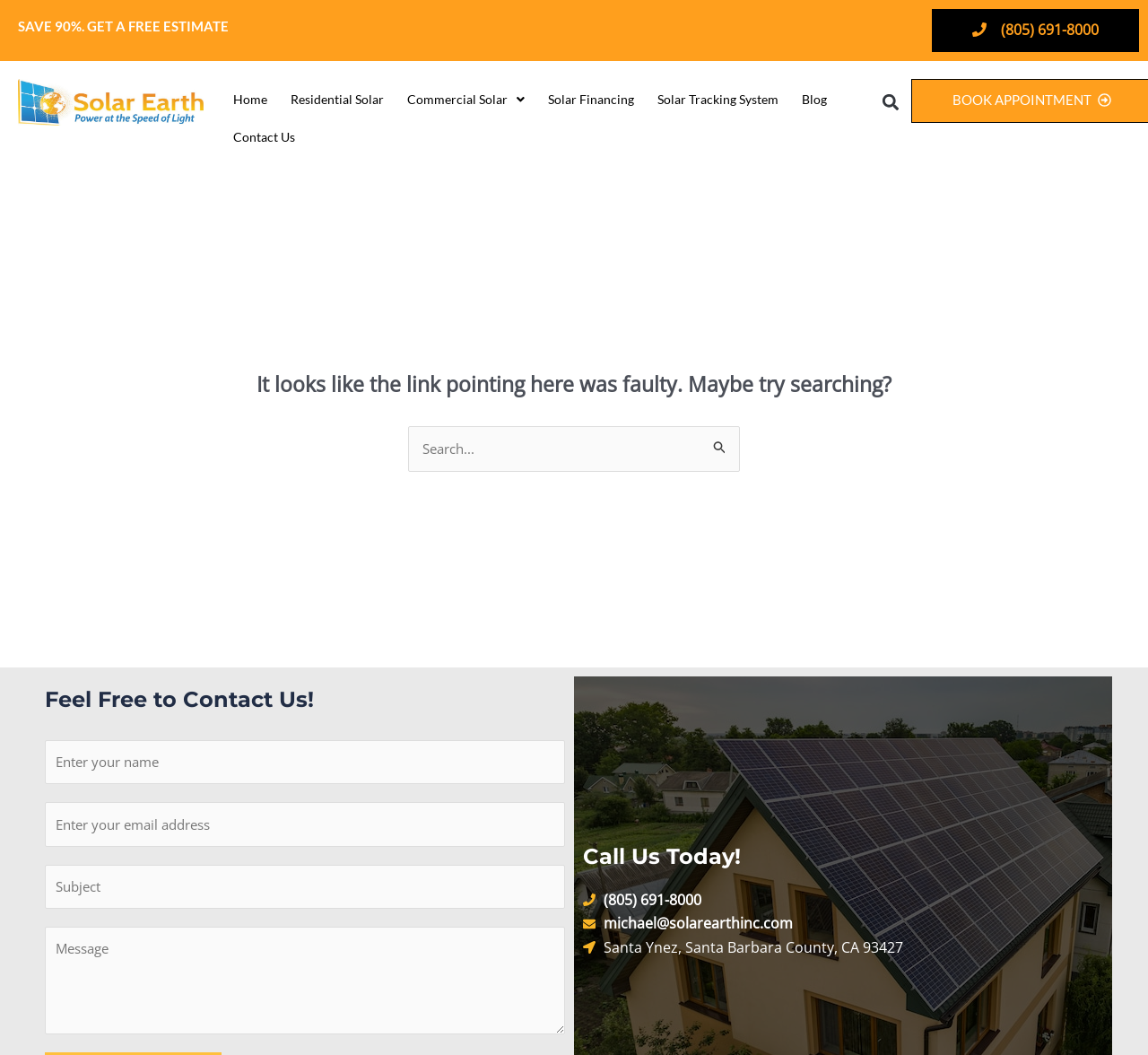What is the address of the company? Examine the screenshot and reply using just one word or a brief phrase.

Santa Ynez, Santa Barbara County, CA 93427